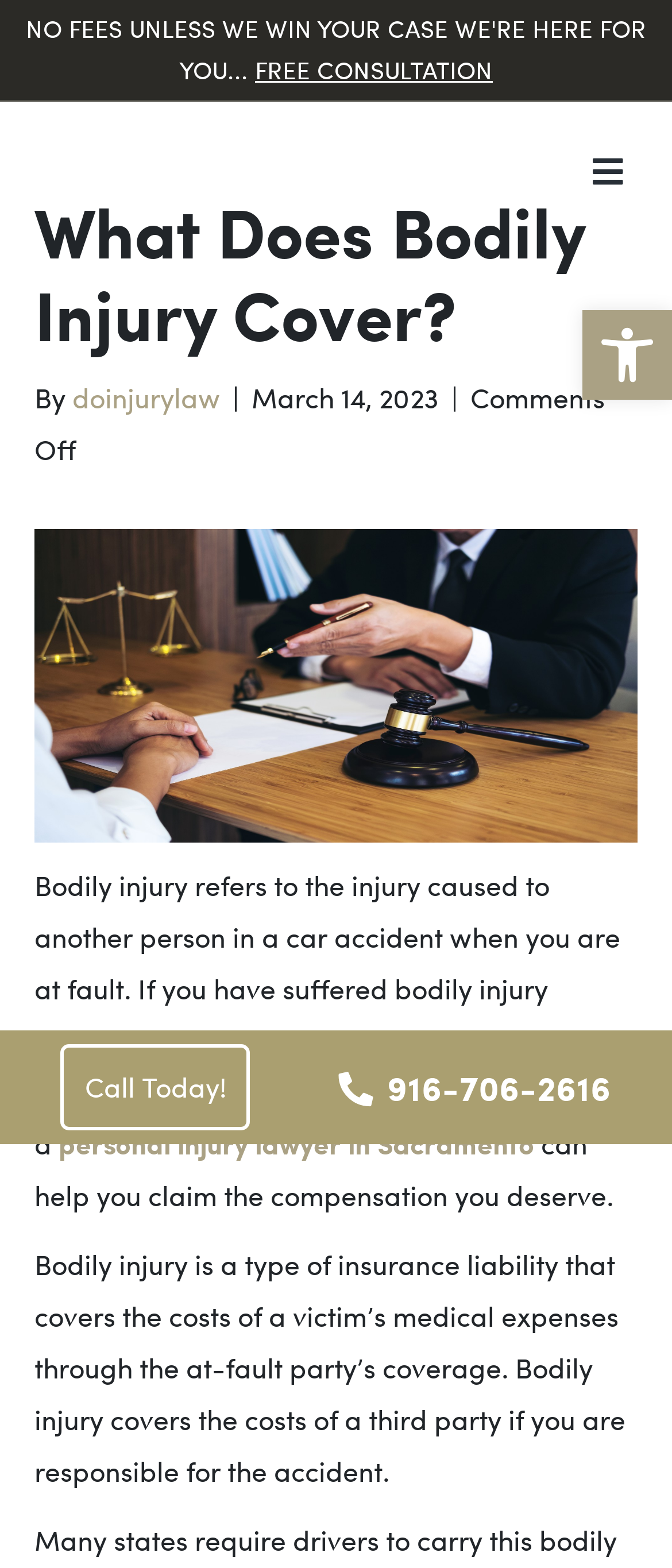What is bodily injury?
Respond to the question with a well-detailed and thorough answer.

Based on the webpage content, bodily injury refers to the injury caused to another person in a car accident when you are at fault. This is mentioned in the paragraph that starts with 'Bodily injury refers to the injury caused to another person in a car accident...'.